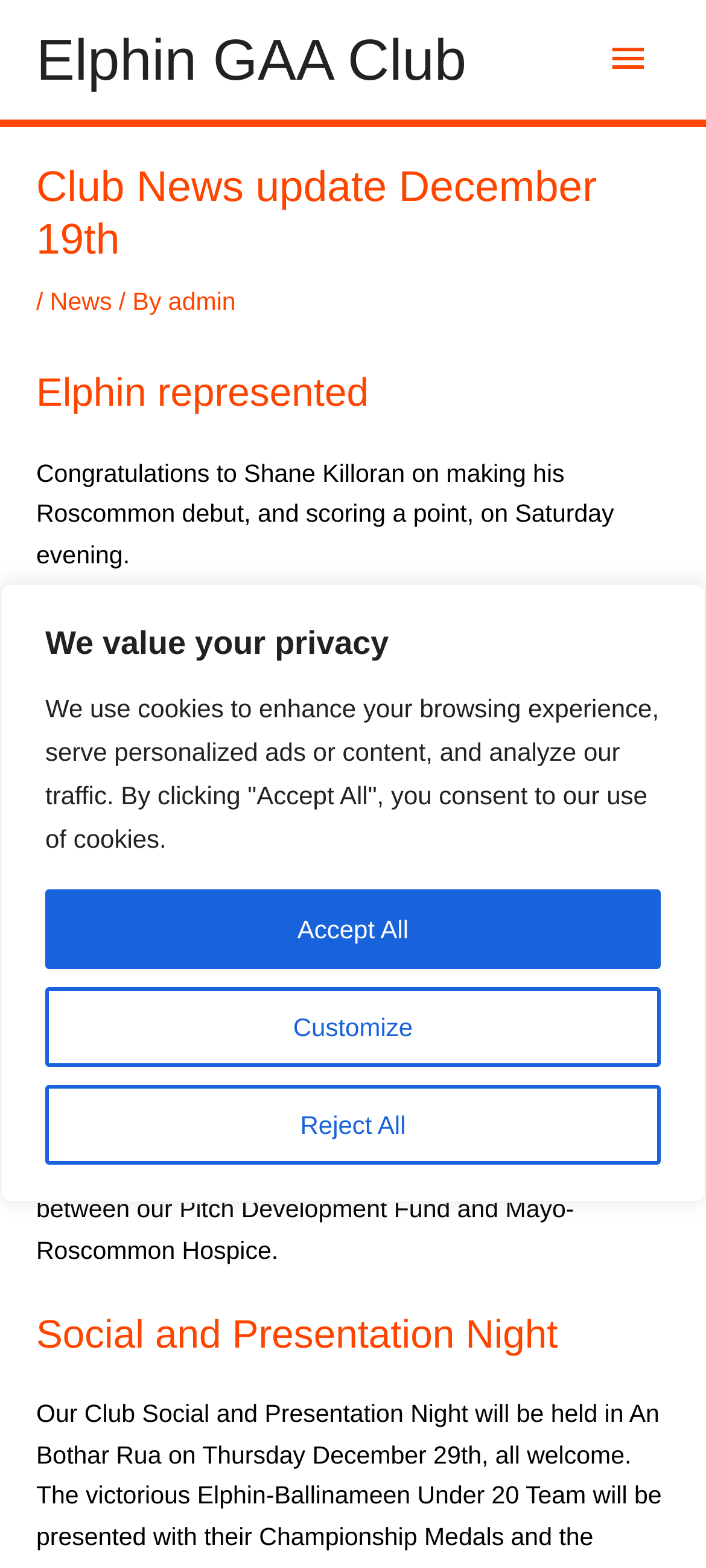Show the bounding box coordinates for the HTML element described as: "admin".

[0.238, 0.184, 0.334, 0.201]